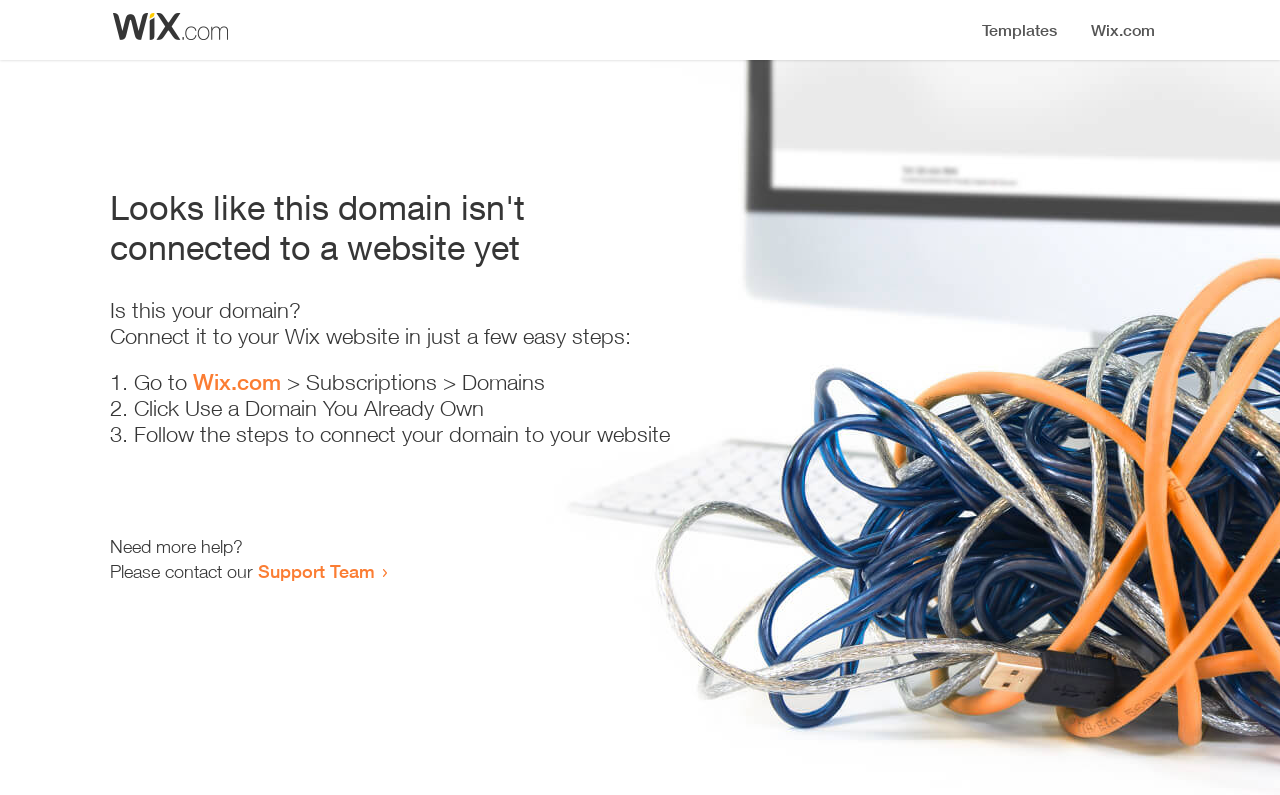Who can I contact for more help?
Please provide a detailed answer to the question.

The webpage provides a link to the 'Support Team' with the instruction to contact them for more help, indicating that they are the point of contact for assistance.